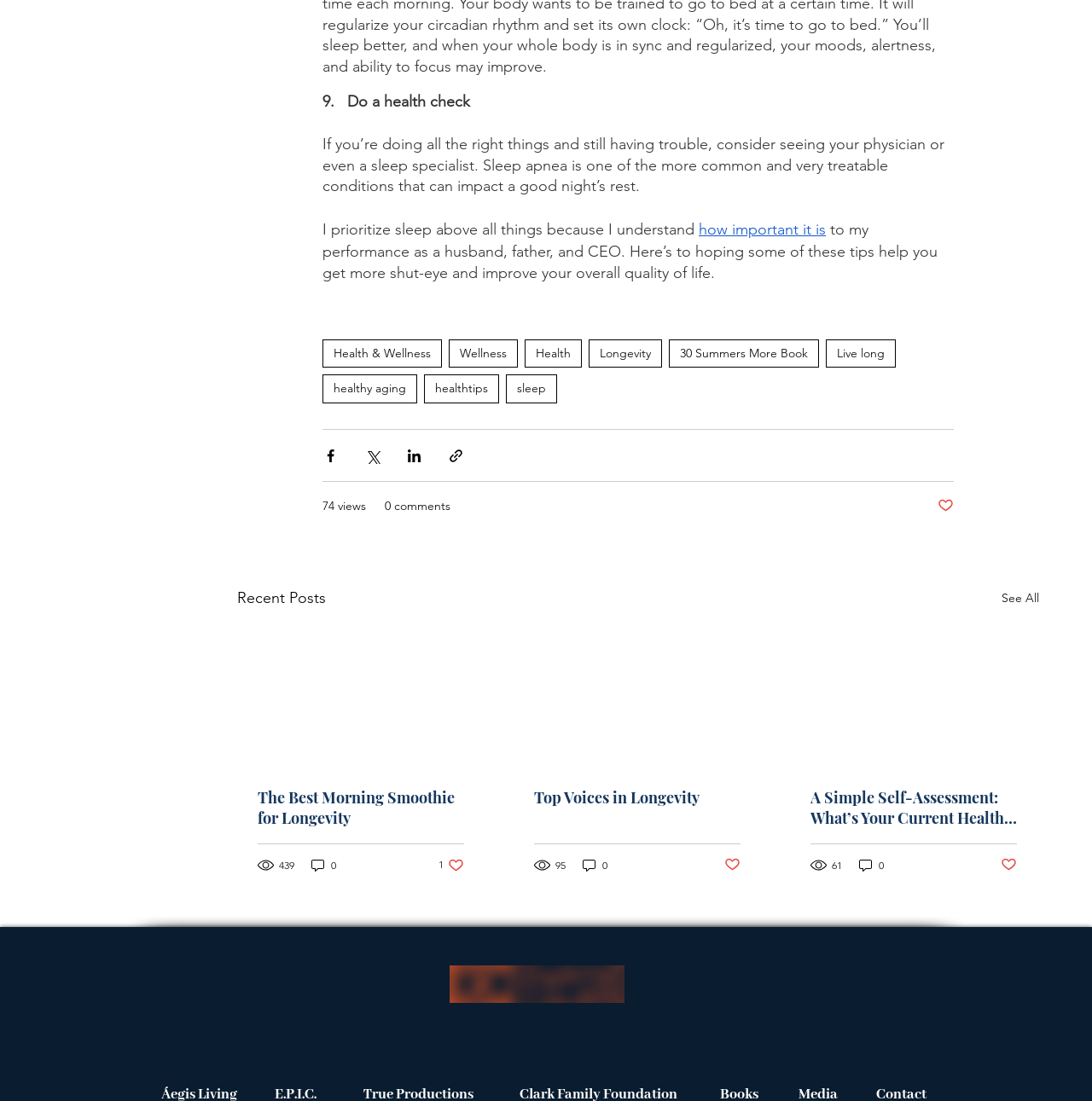Pinpoint the bounding box coordinates of the element you need to click to execute the following instruction: "Read the 'The Best Morning Smoothie for Longevity' article". The bounding box should be represented by four float numbers between 0 and 1, in the format [left, top, right, bottom].

[0.236, 0.715, 0.425, 0.752]